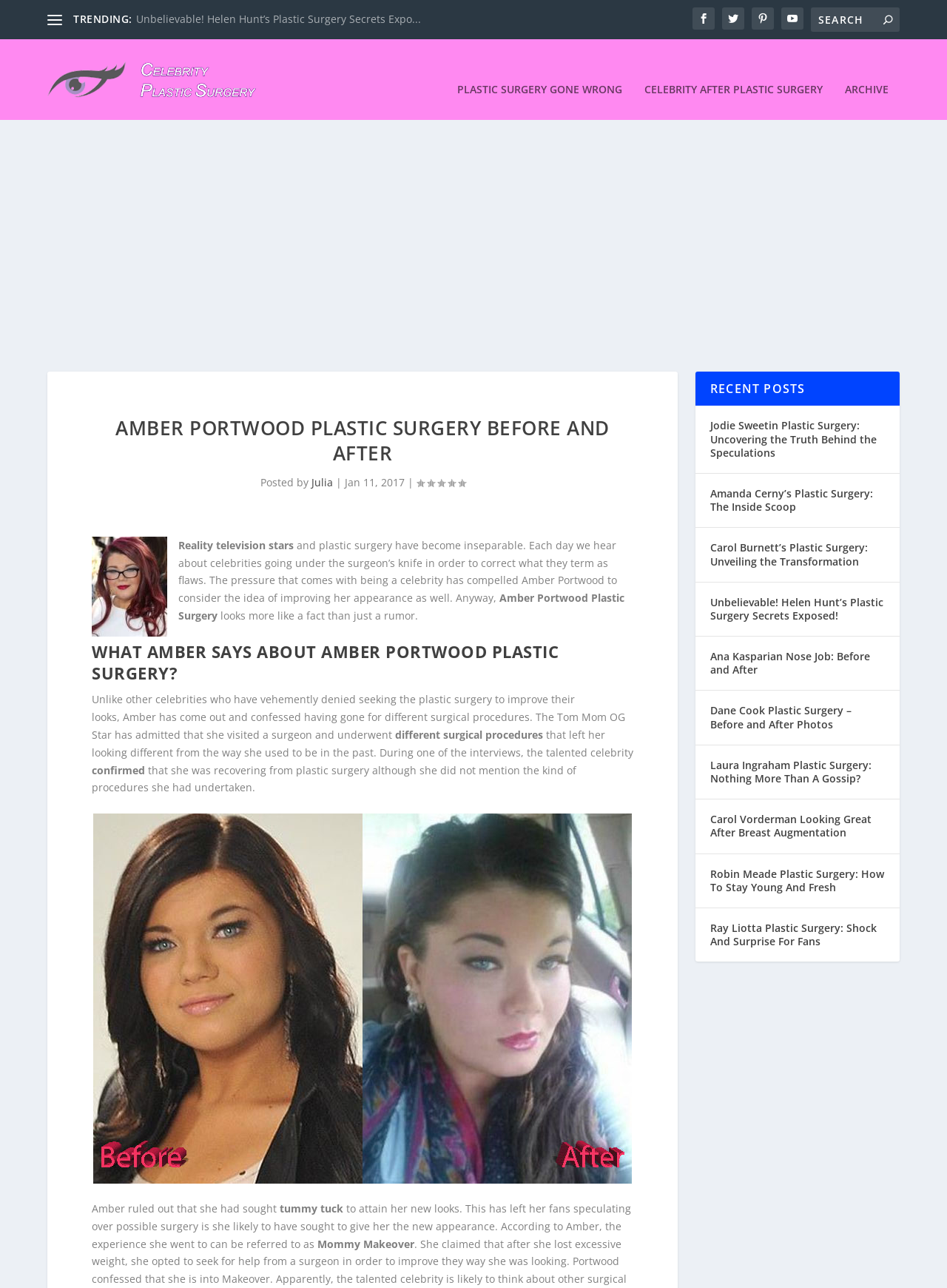Create a detailed description of the webpage's content and layout.

This webpage is about Amber Portwood's plastic surgery, with a focus on her before and after experiences. At the top, there is a heading "TRENDING:" followed by several links to other celebrity plastic surgery articles. Below this, there is a search bar with a button on the right side. 

On the left side, there is a section with a heading "Celebrity Plastic Surgery" that includes an image and a link to a related article. Below this, there are three links to other articles: "PLASTIC SURGERY GONE WRONG", "CELEBRITY AFTER PLASTIC SURGERY", and "ARCHIVE".

The main content of the webpage is an article about Amber Portwood's plastic surgery. The article is divided into sections, with headings such as "AMBER PORTWOOD PLASTIC SURGERY BEFORE AND AFTER" and "WHAT AMBER SAYS ABOUT AMBER PORTWOOD PLASTIC SURGERY?". The article discusses Amber's decision to undergo plastic surgery, her confession about the procedures she had, and her experience with a "Mommy Makeover" after losing weight.

On the right side, there is a section with a heading "RECENT POSTS" that lists several links to other articles about celebrity plastic surgery, including Jodie Sweetin, Amanda Cerny, and Carol Burnett.